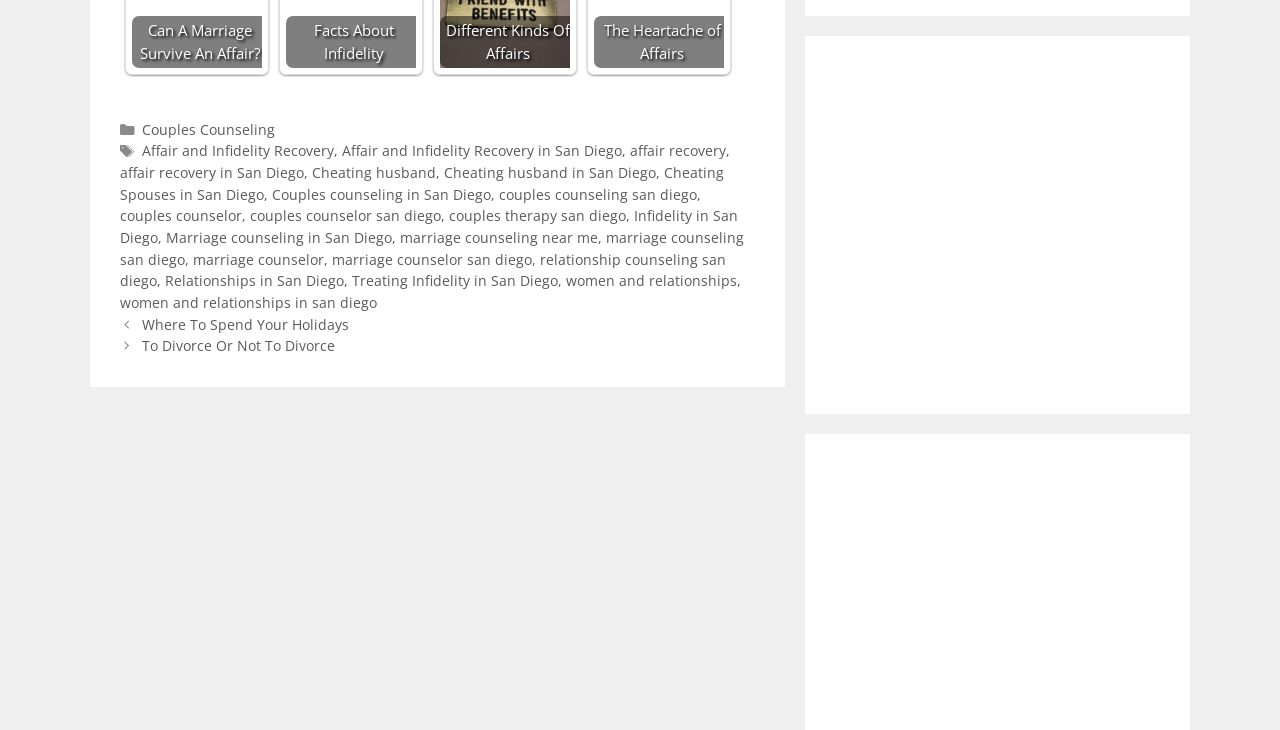Provide the bounding box coordinates for the UI element that is described as: "women and relationships".

[0.442, 0.372, 0.576, 0.398]